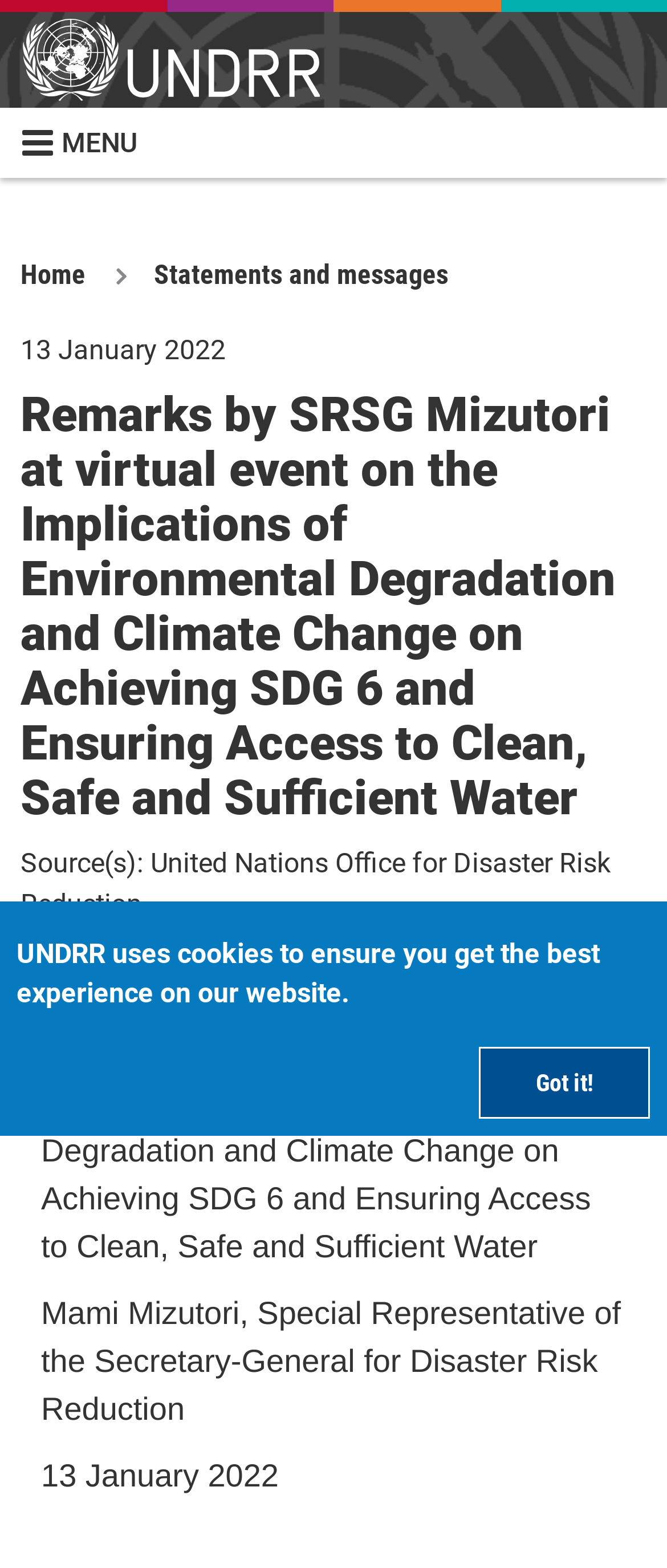Locate and provide the bounding box coordinates for the HTML element that matches this description: "alt="UNDRR Logo" title="UNDRR Logo"".

[0.031, 0.026, 0.479, 0.047]